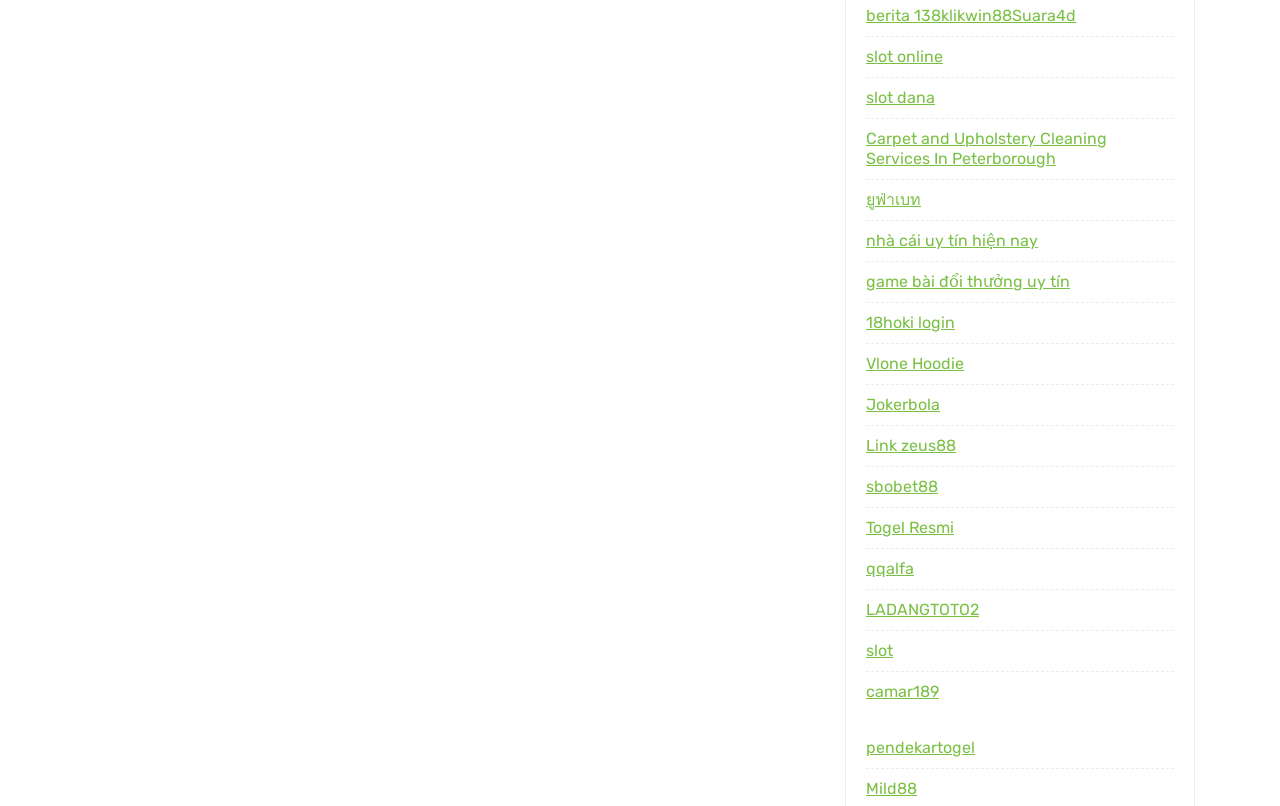Please specify the bounding box coordinates of the element that should be clicked to execute the given instruction: 'click on slot online link'. Ensure the coordinates are four float numbers between 0 and 1, expressed as [left, top, right, bottom].

[0.677, 0.058, 0.737, 0.082]